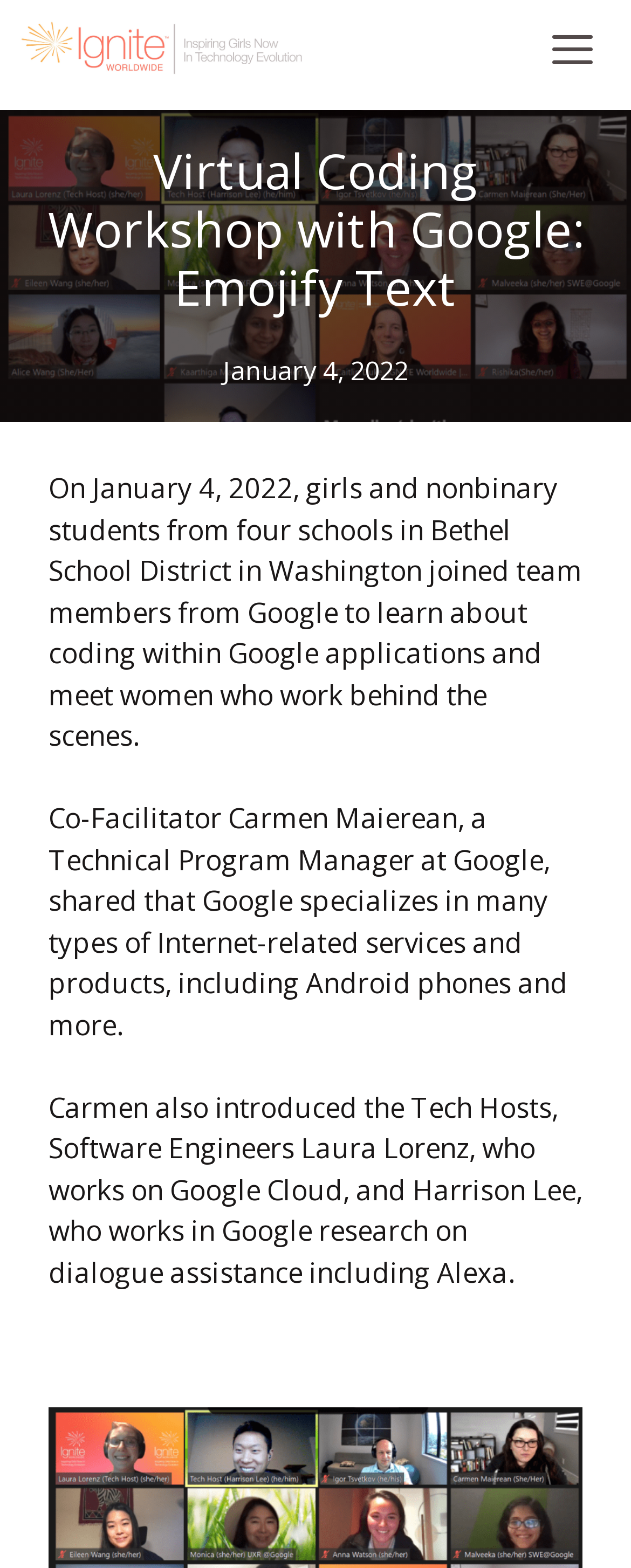Answer the question below with a single word or a brief phrase: 
What is the date of the virtual coding workshop?

January 4, 2022